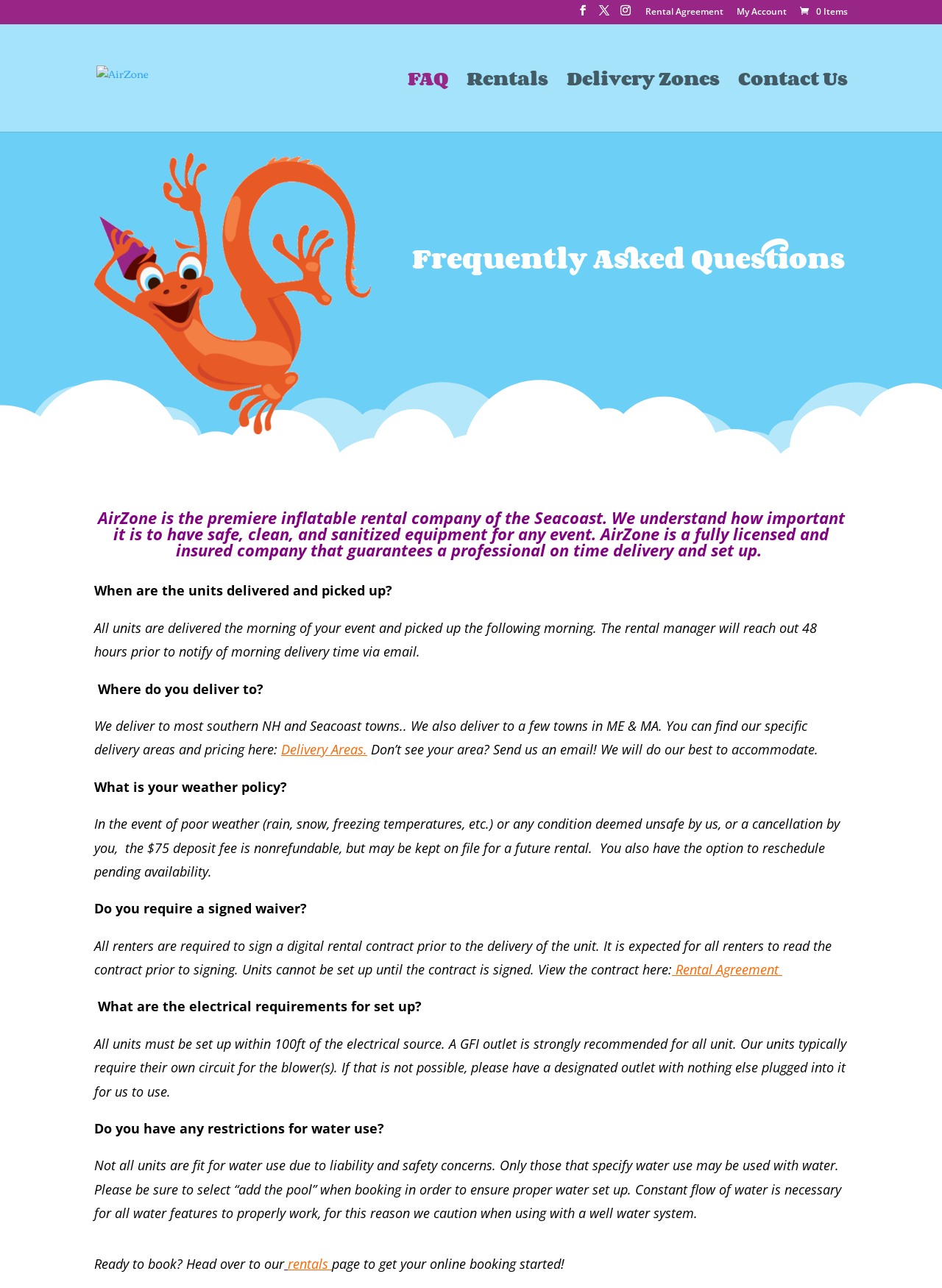Using the element description provided, determine the bounding box coordinates in the format (top-left x, top-left y, bottom-right x, bottom-right y). Ensure that all values are floating point numbers between 0 and 1. Element description: 0 Items

[0.847, 0.004, 0.9, 0.014]